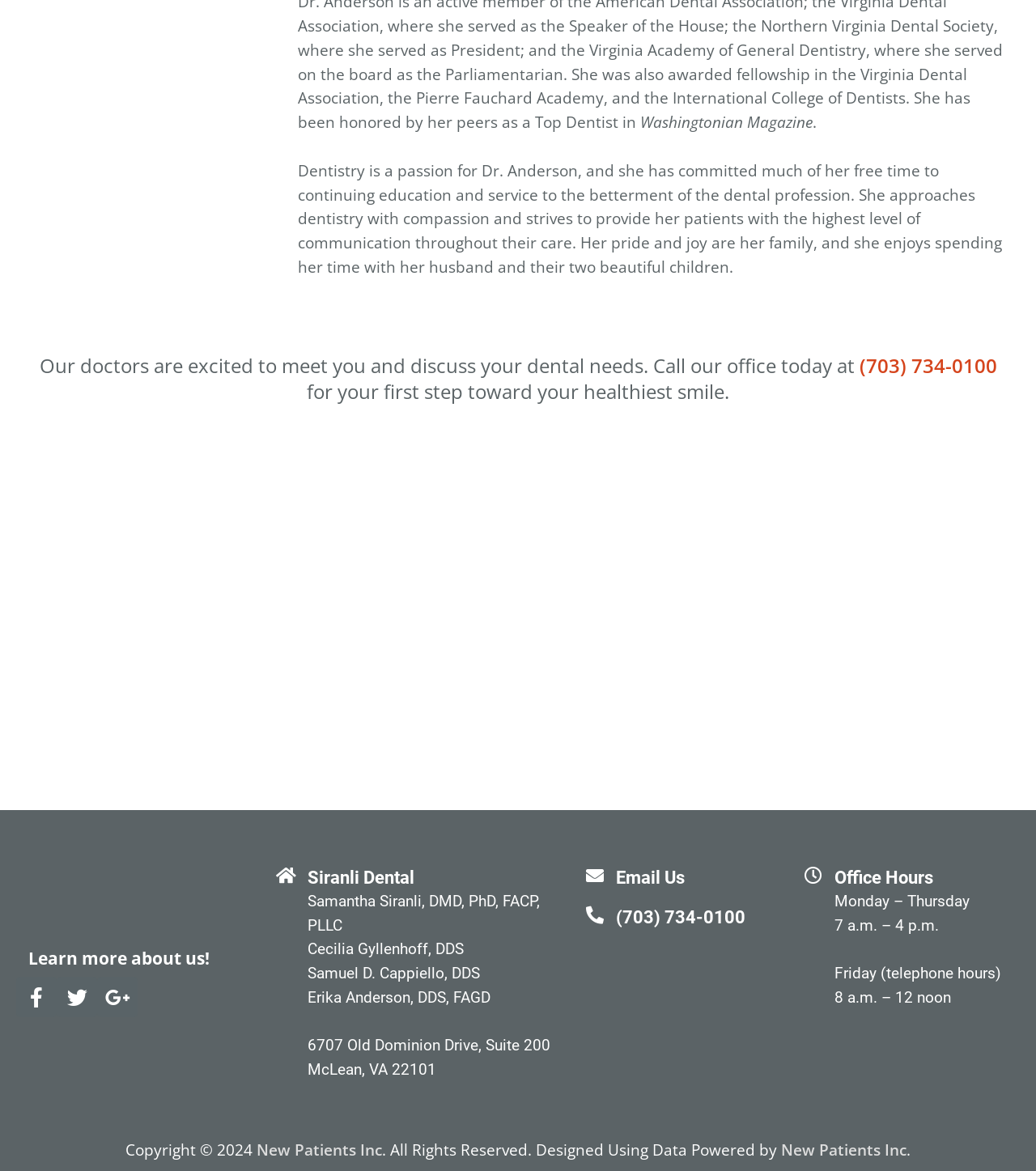Give the bounding box coordinates for the element described as: "New Patients Inc".

[0.754, 0.973, 0.875, 0.991]